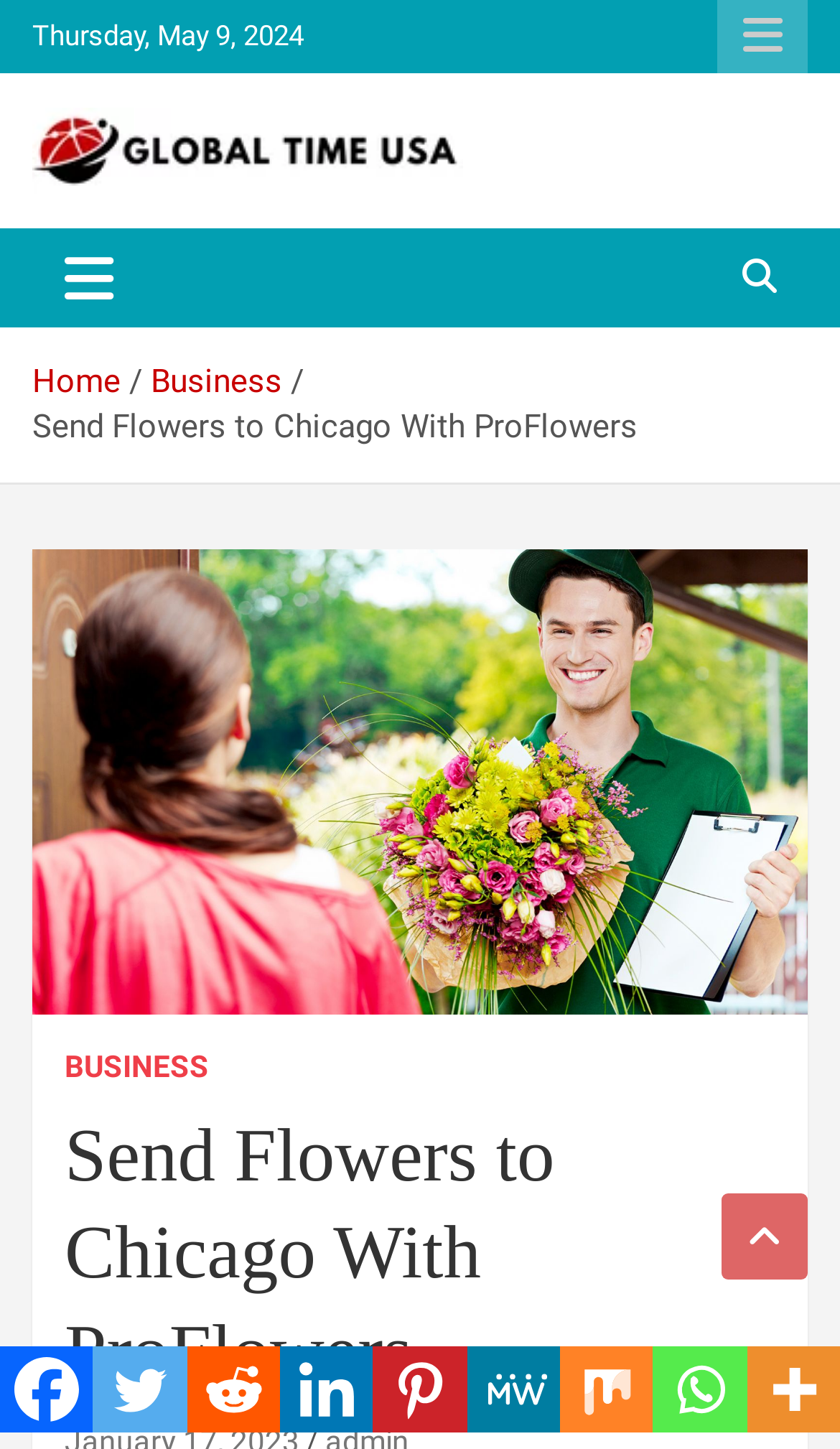Articulate a complete and detailed caption of the webpage elements.

This webpage is about sending flowers to Chicago with ProFlowers. At the top left, there is a date displayed as "Thursday, May 9, 2024". Next to it, there is a button with a responsive menu icon. On the top right, there is a button to toggle navigation. 

Below the date, there is a link to "Global TIME USA" with an accompanying image. This link is also a heading and has a static text "global time usa" beside it. 

Further down, there is a navigation section with breadcrumbs, containing links to "Home" and "Business". Below the breadcrumbs, there is a static text "Send Flowers to Chicago With ProFlowers" followed by a figure. 

On the right side of the figure, there is a link to "BUSINESS" which is a heading that says "Send Flowers to Chicago With ProFlowers". At the bottom of the page, there are social media links to Facebook, Twitter, Reddit, Linkedin, Pinterest, MeWe, Mix, Whatsapp, and More, with some of them having accompanying images.